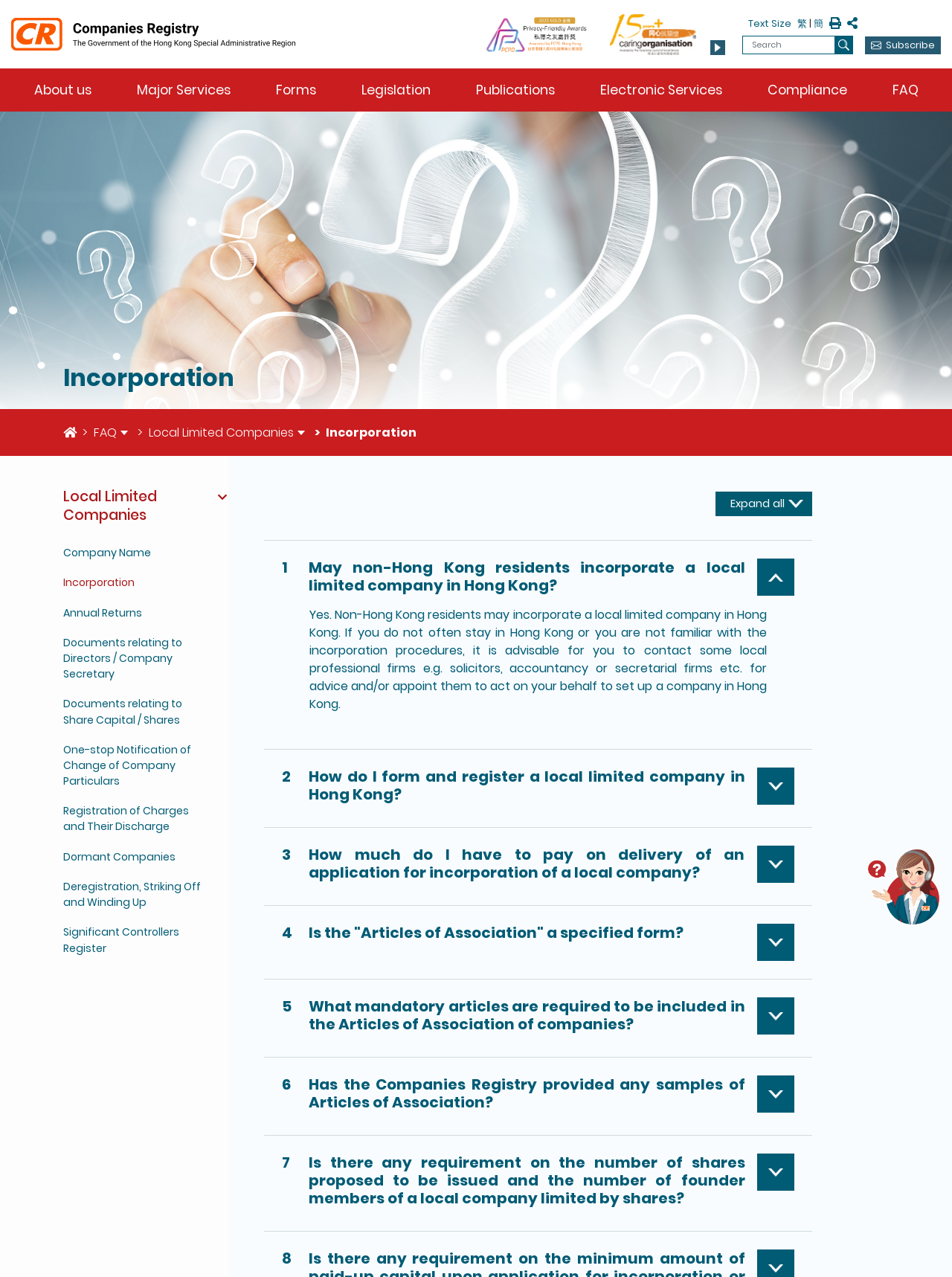Provide a brief response to the question below using a single word or phrase: 
What is the function of the 'Back To Top Button'?

To go back to the top